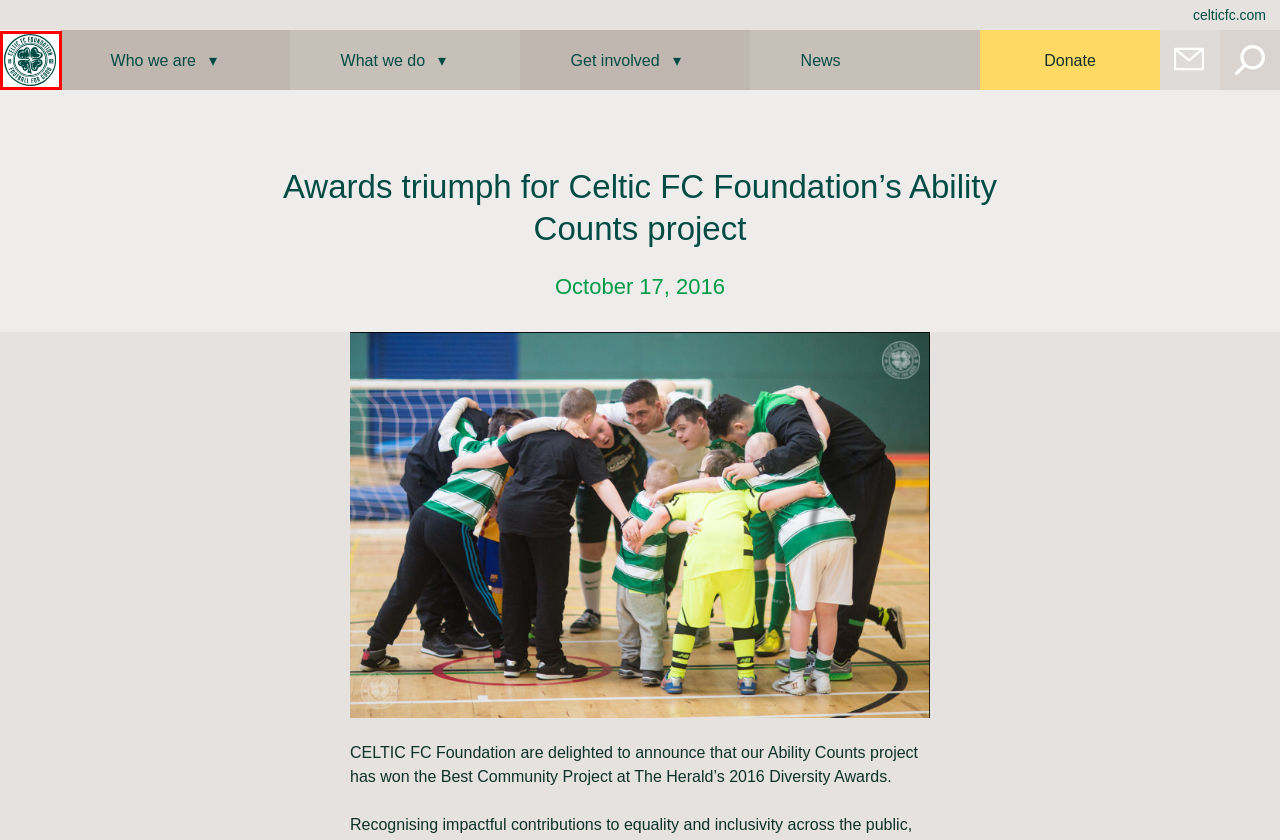You are looking at a webpage screenshot with a red bounding box around an element. Pick the description that best matches the new webpage after interacting with the element in the red bounding box. The possible descriptions are:
A. In-Kind Donations | Help and FAQs
B. Donate Monthly | Celtic FC Foundation | charity.celticfc.net
C. Sign up for the latest news | Celtic FC Foundation | charity.celticfc.net
D. Donate now | Celtic FC Foundation | charity.celticfc.net
E. Official Celtic Football Club Website
F. Celtic FC Foundation Official Website | charity.celticfc.com
G. Cookies Policy | Celtic FC Foundation | charity.celticfc.net
H. Annual Reports | Celtic FC foundation | charity.celticfc.net

F